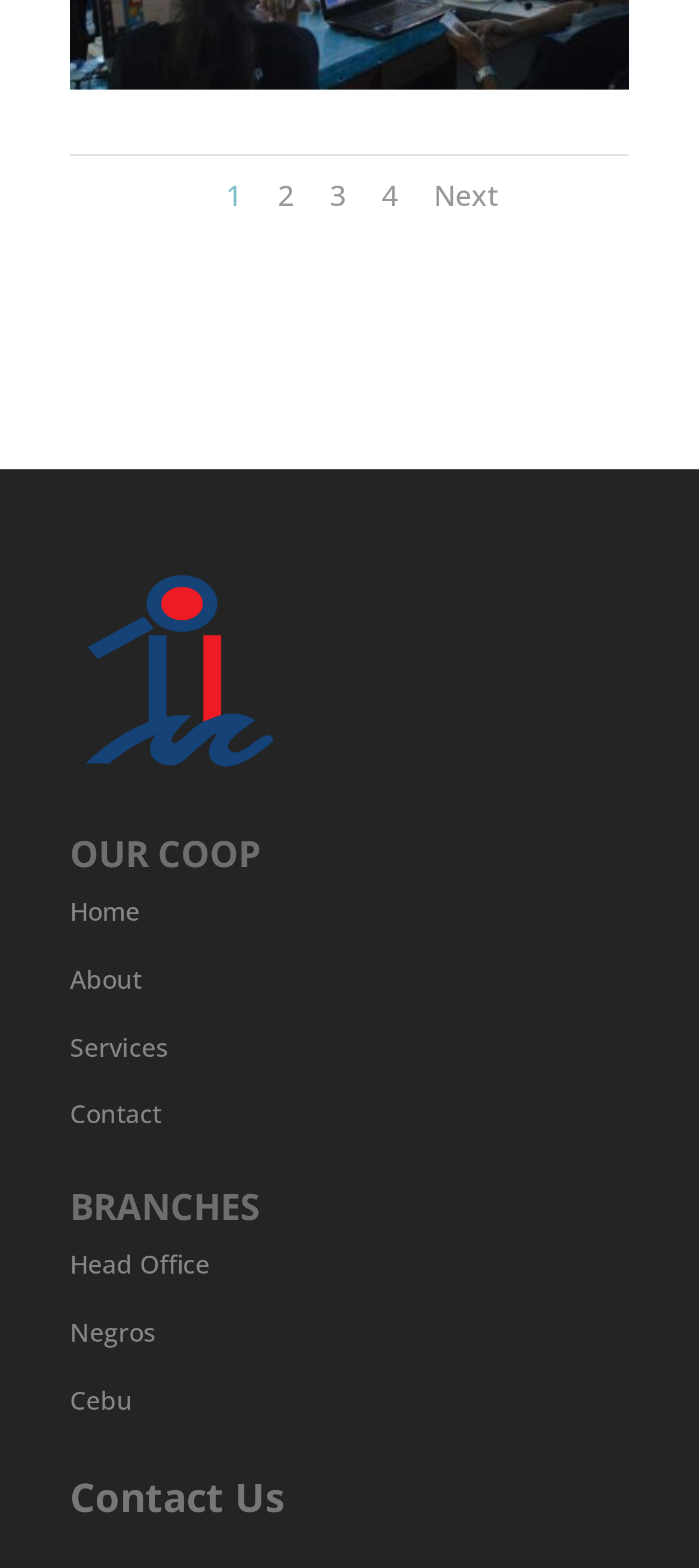Provide the bounding box coordinates of the UI element this sentence describes: "Head Office".

[0.1, 0.795, 0.3, 0.817]